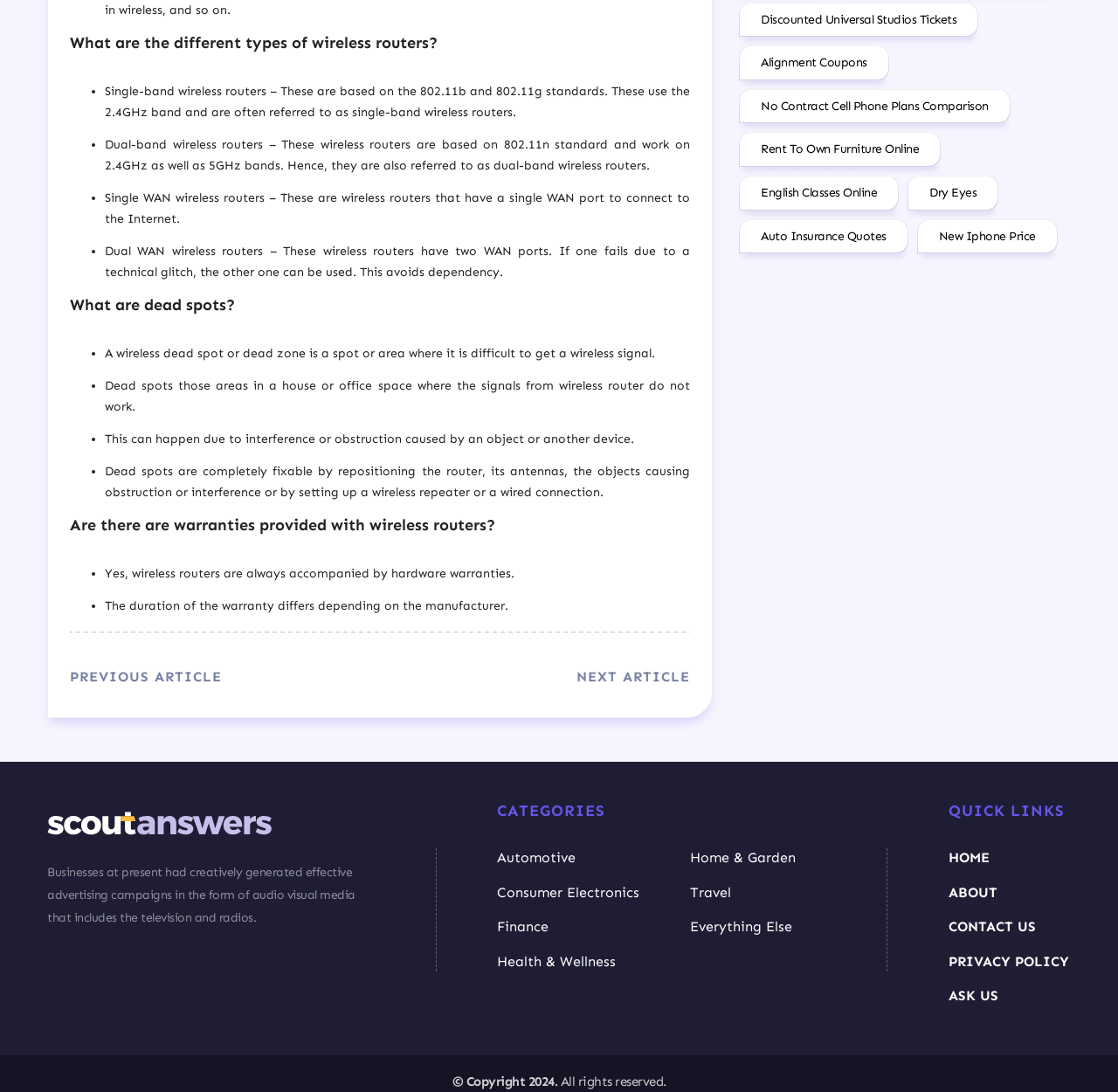Please locate the UI element described by "Previous Article" and provide its bounding box coordinates.

[0.062, 0.612, 0.198, 0.627]